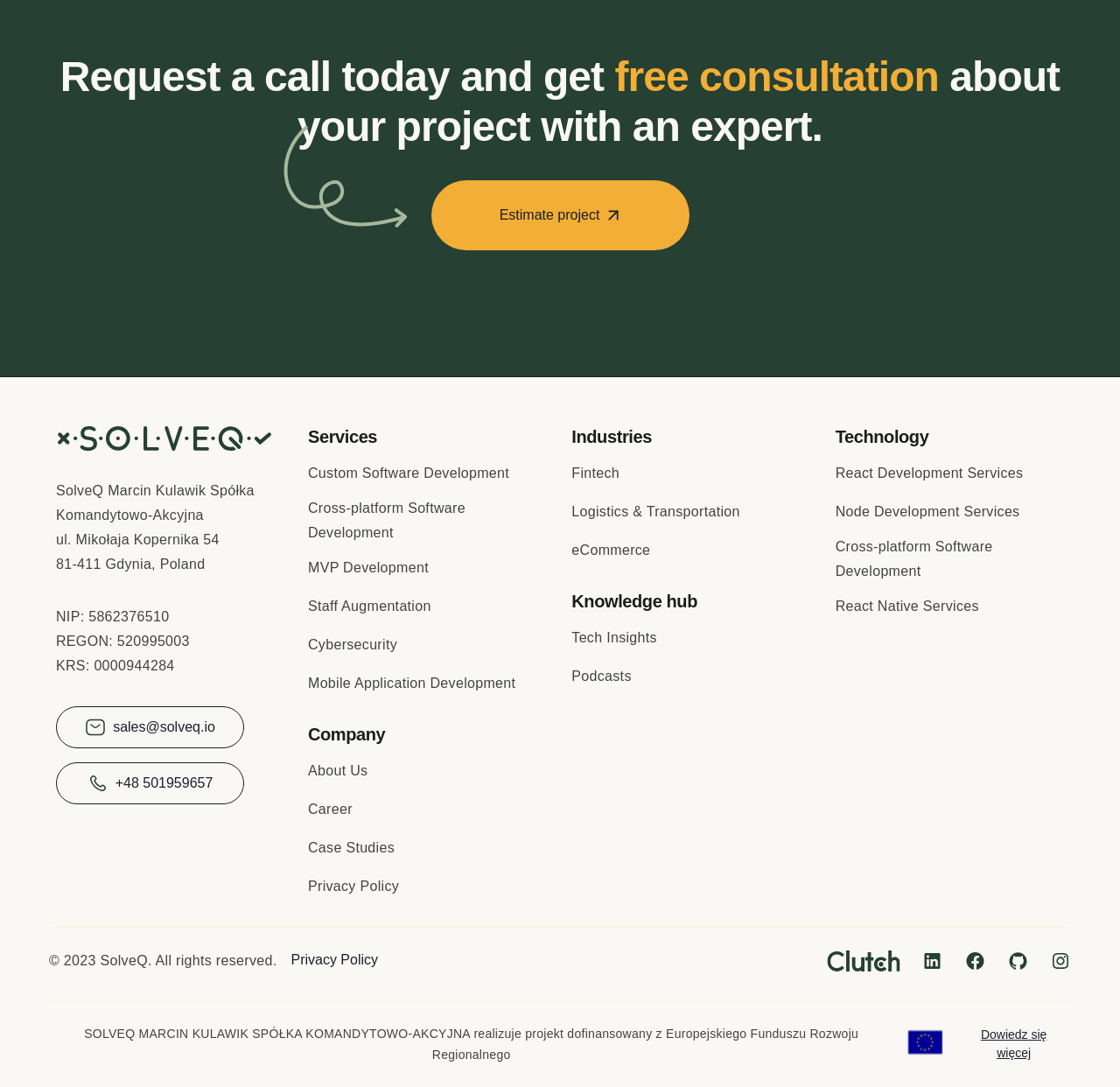What is the phone number?
Refer to the image and provide a one-word or short phrase answer.

+48 501959657